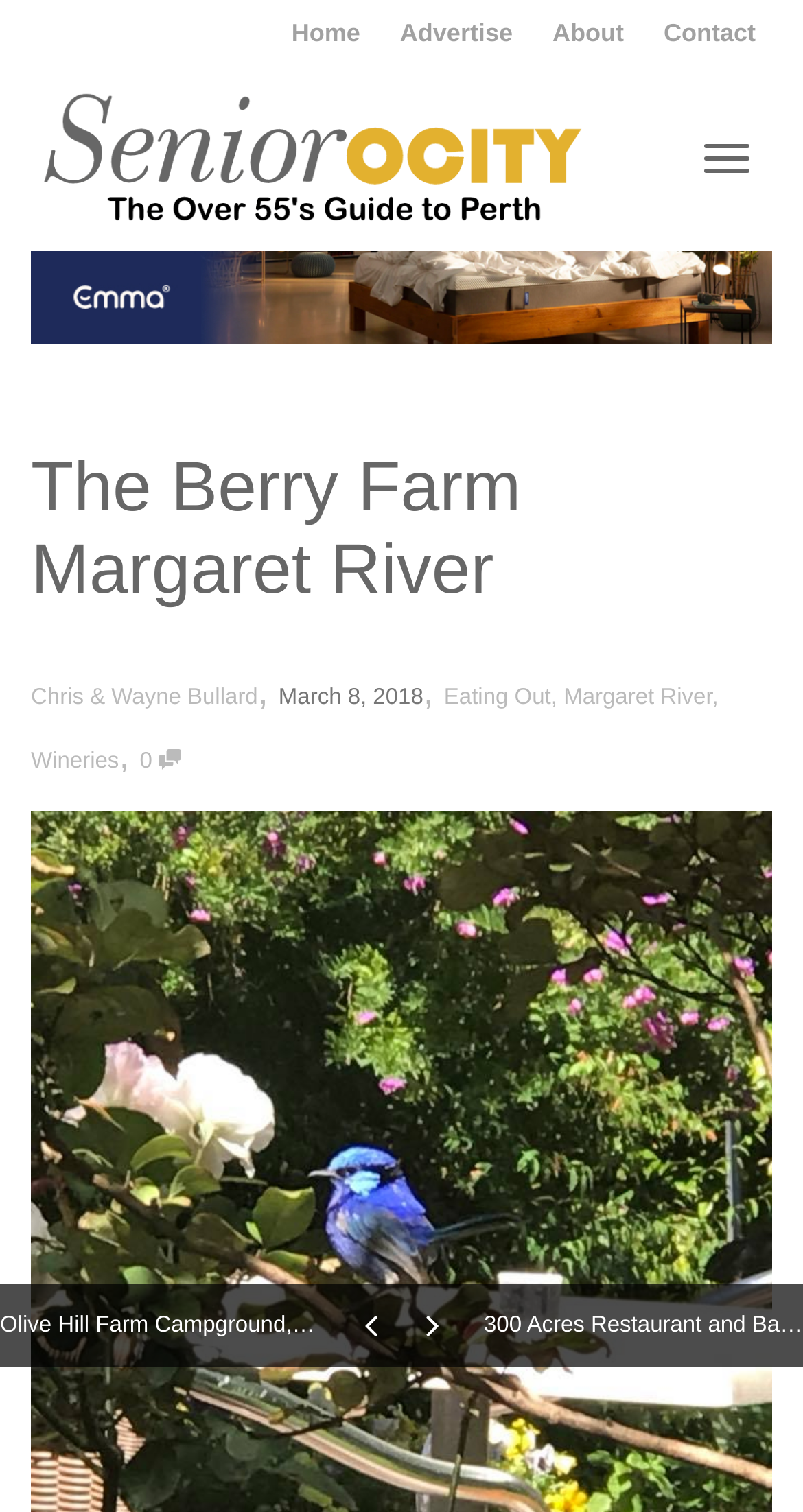How many ratings does the farm have?
Based on the visual details in the image, please answer the question thoroughly.

I found the answer by looking at the link element '0 ' which is a rating indicator, indicating that the farm has 0 ratings.